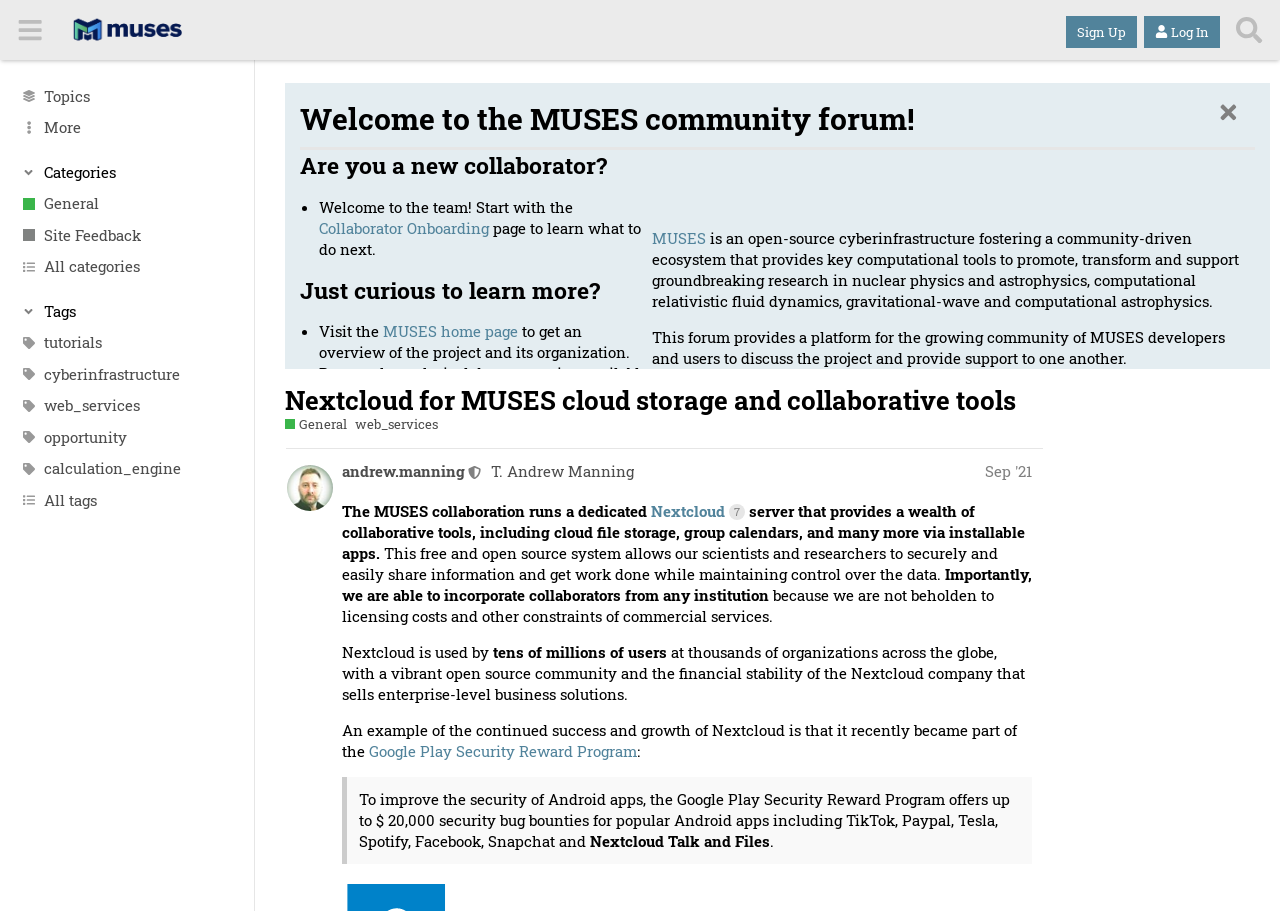What is the name of the project website?
Answer the question with detailed information derived from the image.

The question asks for the name of the project website, which can be found in the link 'MUSES project website' on the webpage. The link is mentioned in the text 'Browse the technical documentation available on the MUSES project website...'.